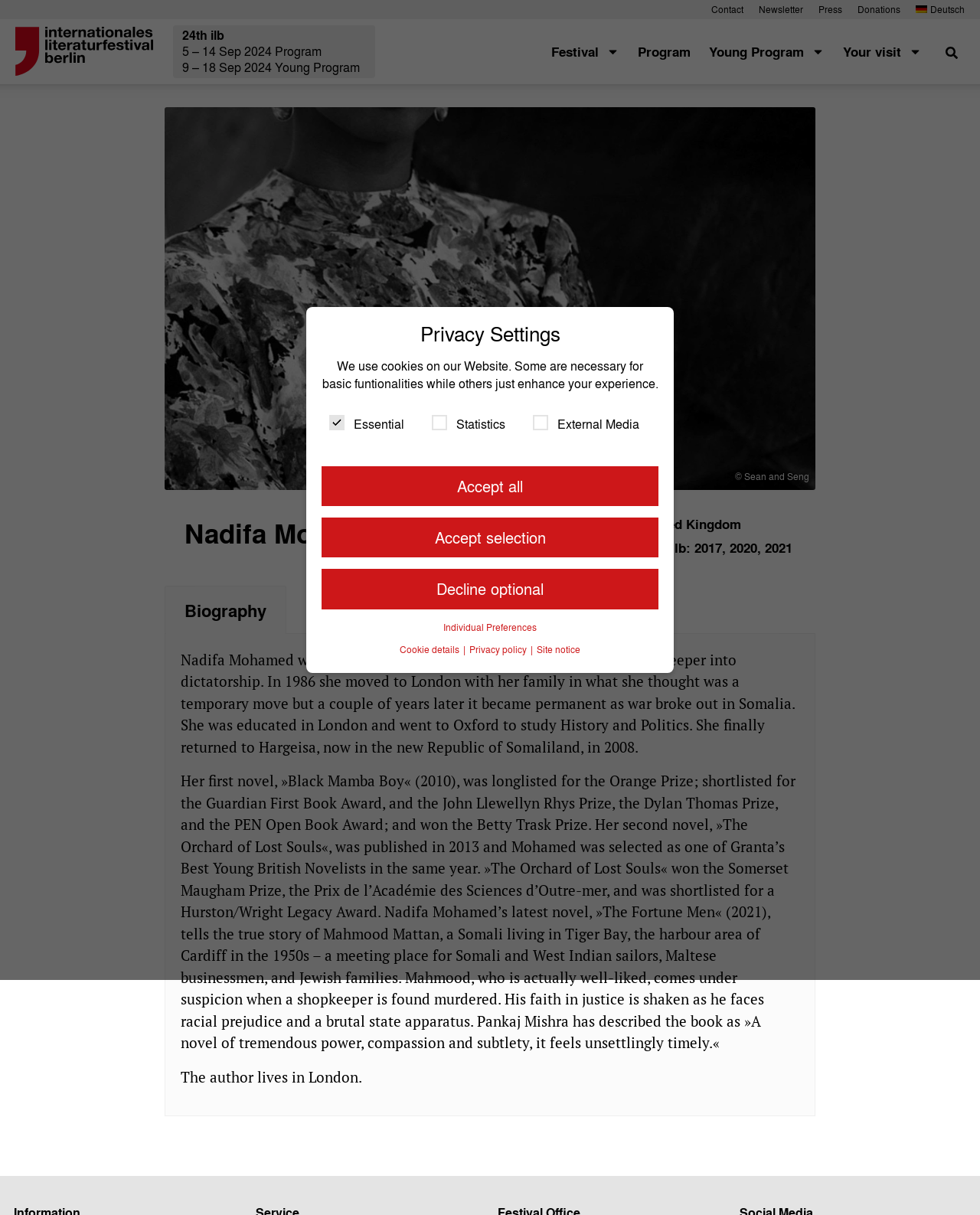Determine the coordinates of the bounding box that should be clicked to complete the instruction: "Click the Logo Internationales Literaturfestival Berlin". The coordinates should be represented by four float numbers between 0 and 1: [left, top, right, bottom].

[0.016, 0.022, 0.156, 0.062]